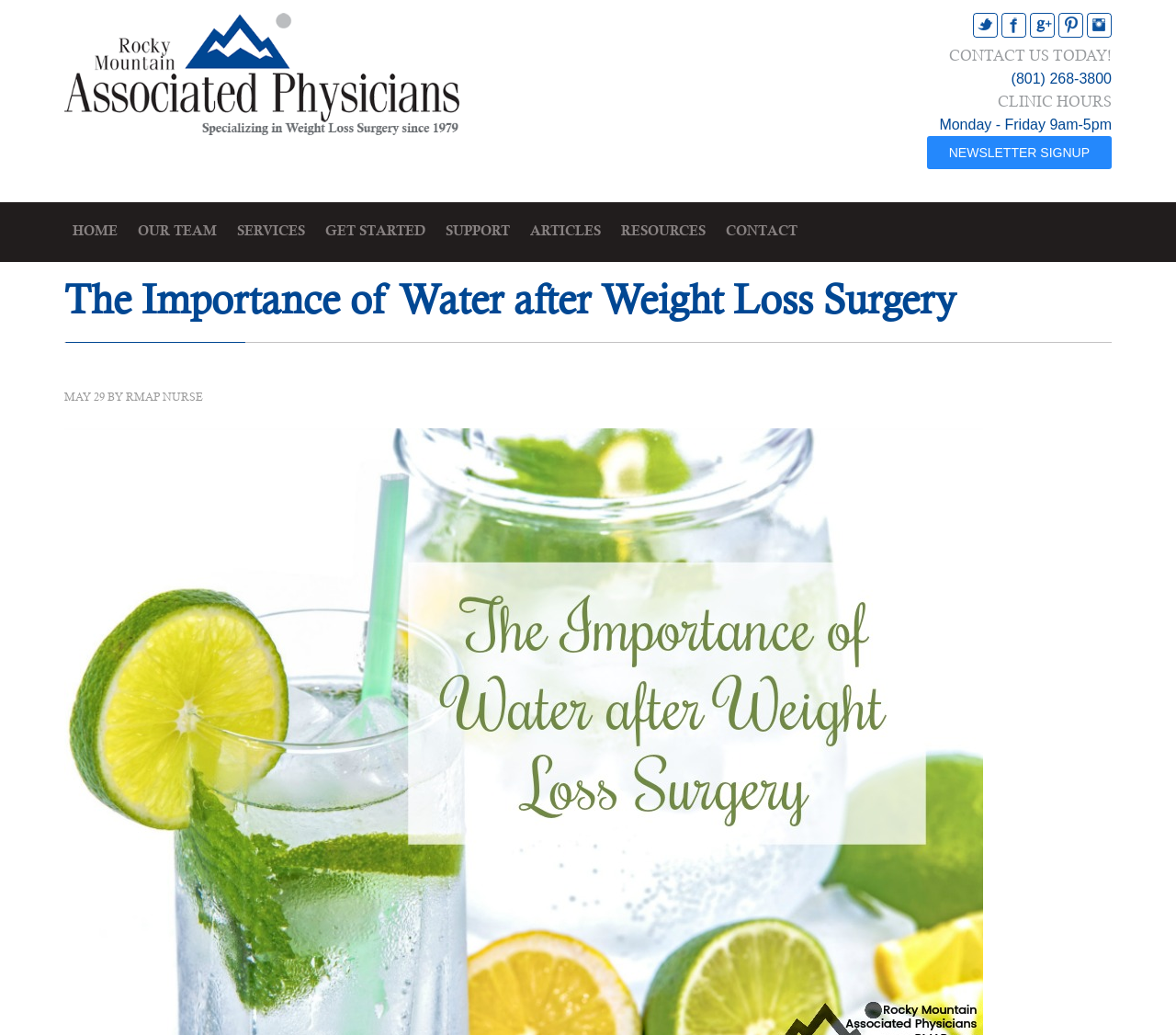Point out the bounding box coordinates of the section to click in order to follow this instruction: "Click on the Facebook link".

None